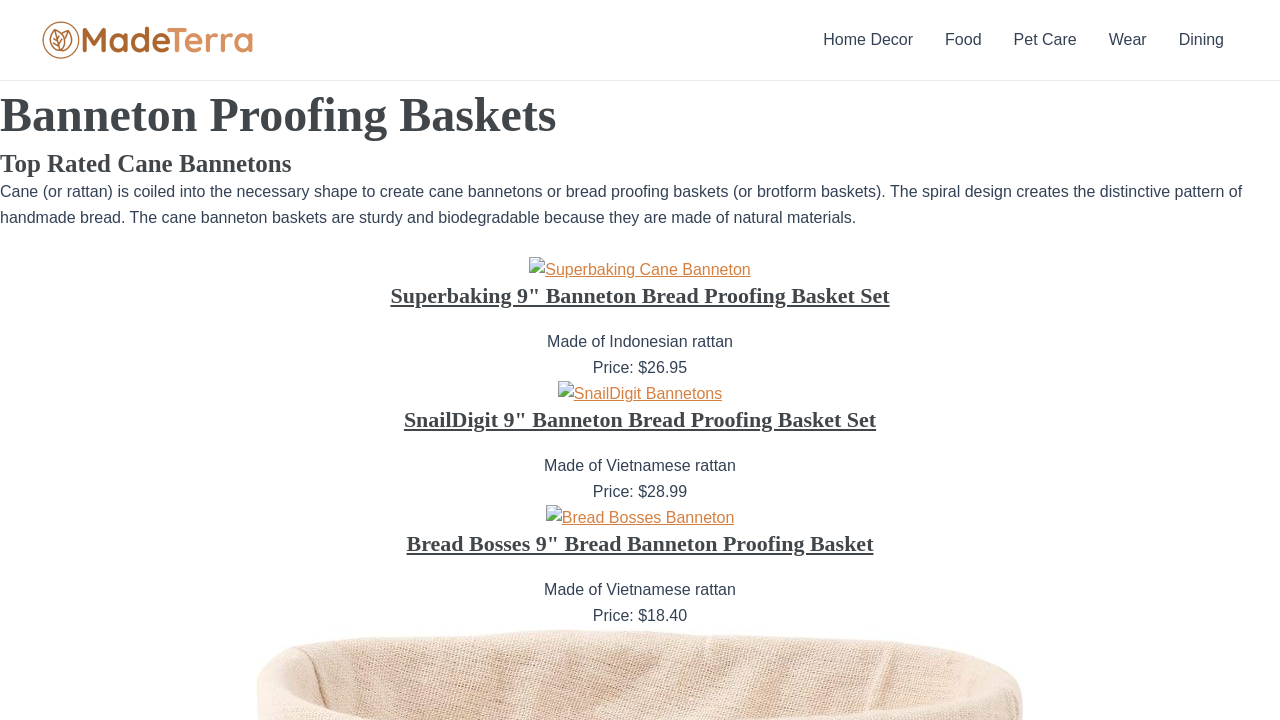Based on the image, give a detailed response to the question: What is the price of SnailDigit 9" Banneton Bread Proofing Basket Set?

I found the answer by looking at the price listed below the description of the SnailDigit 9" Banneton Bread Proofing Basket Set product.